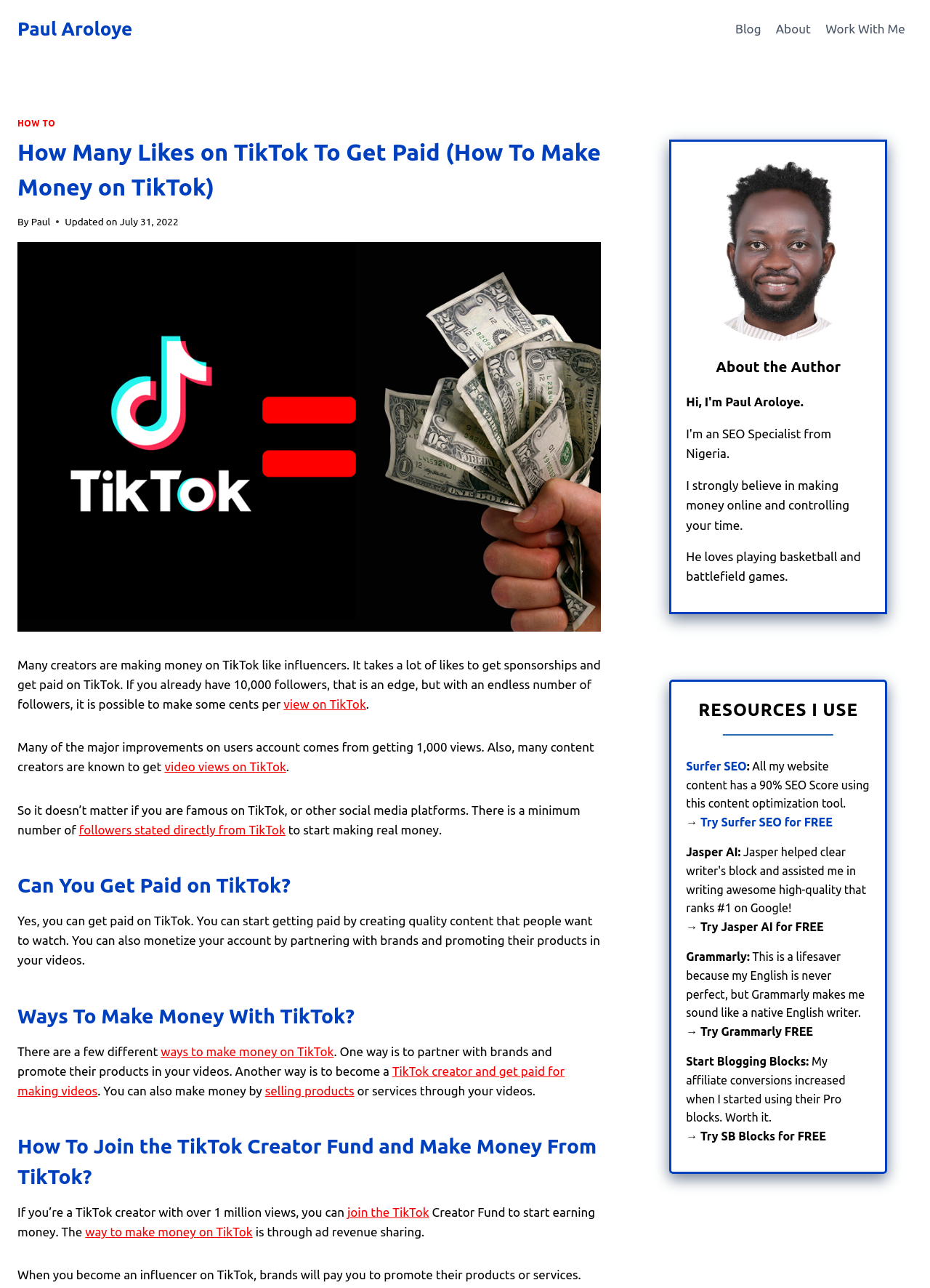Given the webpage screenshot and the description, determine the bounding box coordinates (top-left x, top-left y, bottom-right x, bottom-right y) that define the location of the UI element matching this description: view on TikTok

[0.305, 0.541, 0.394, 0.552]